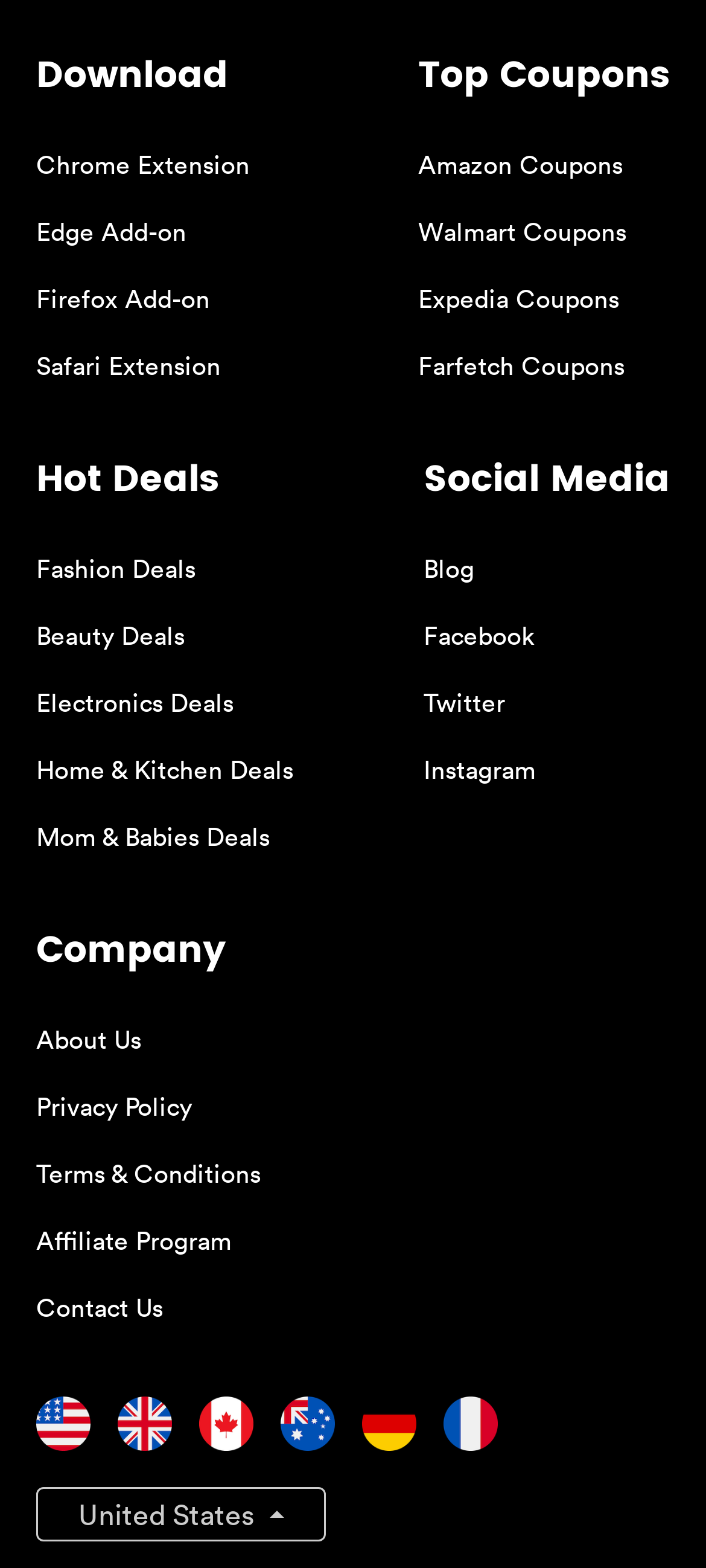Identify the bounding box coordinates of the area that should be clicked in order to complete the given instruction: "Explore Fashion Deals". The bounding box coordinates should be four float numbers between 0 and 1, i.e., [left, top, right, bottom].

[0.051, 0.351, 0.277, 0.373]